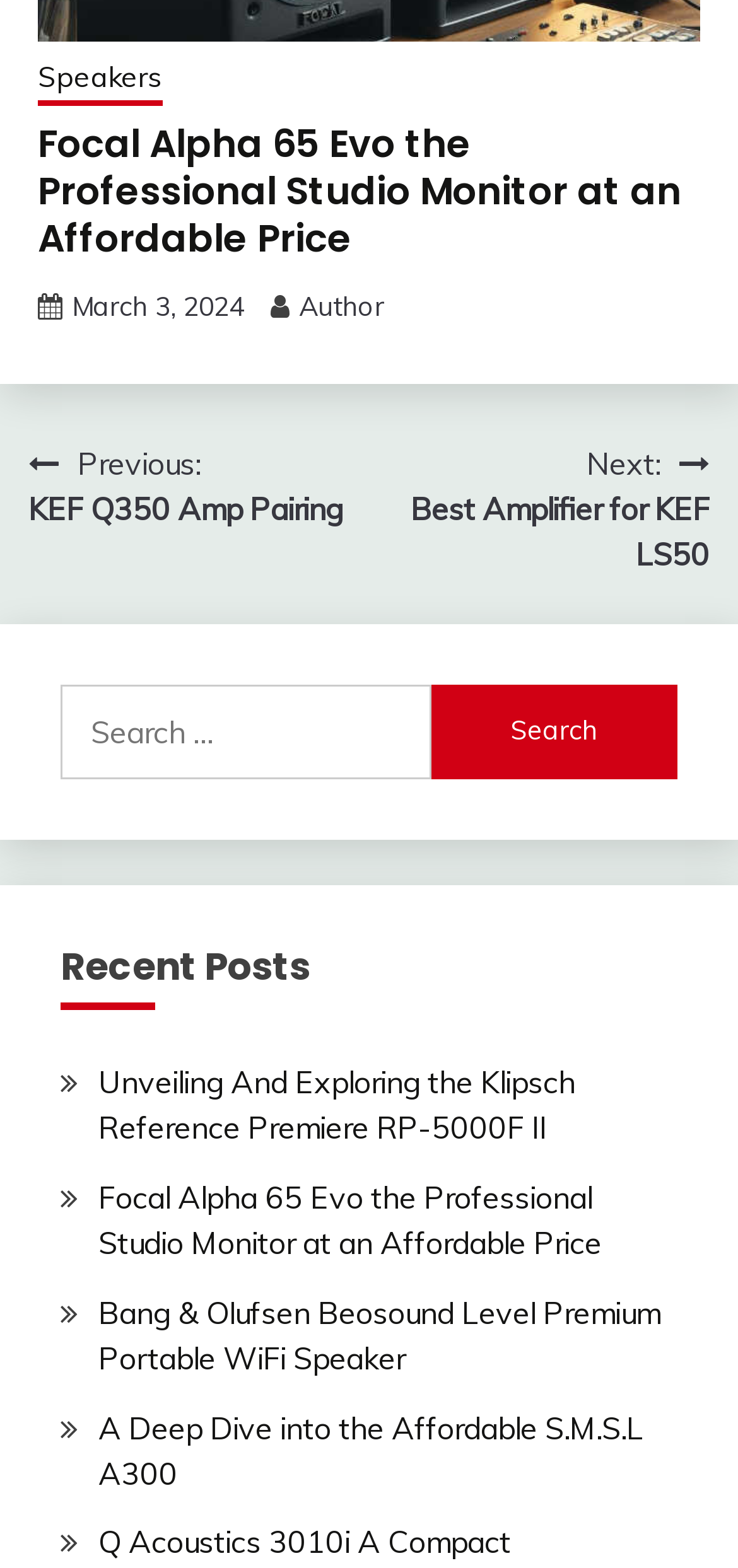Use the details in the image to answer the question thoroughly: 
What is the navigation section for?

The navigation section is located at the bottom of the webpage and has links 'Previous: KEF Q350 Amp Pairing' and 'Next: Best Amplifier for KEF LS50', indicating that it is used to navigate between posts on the website.